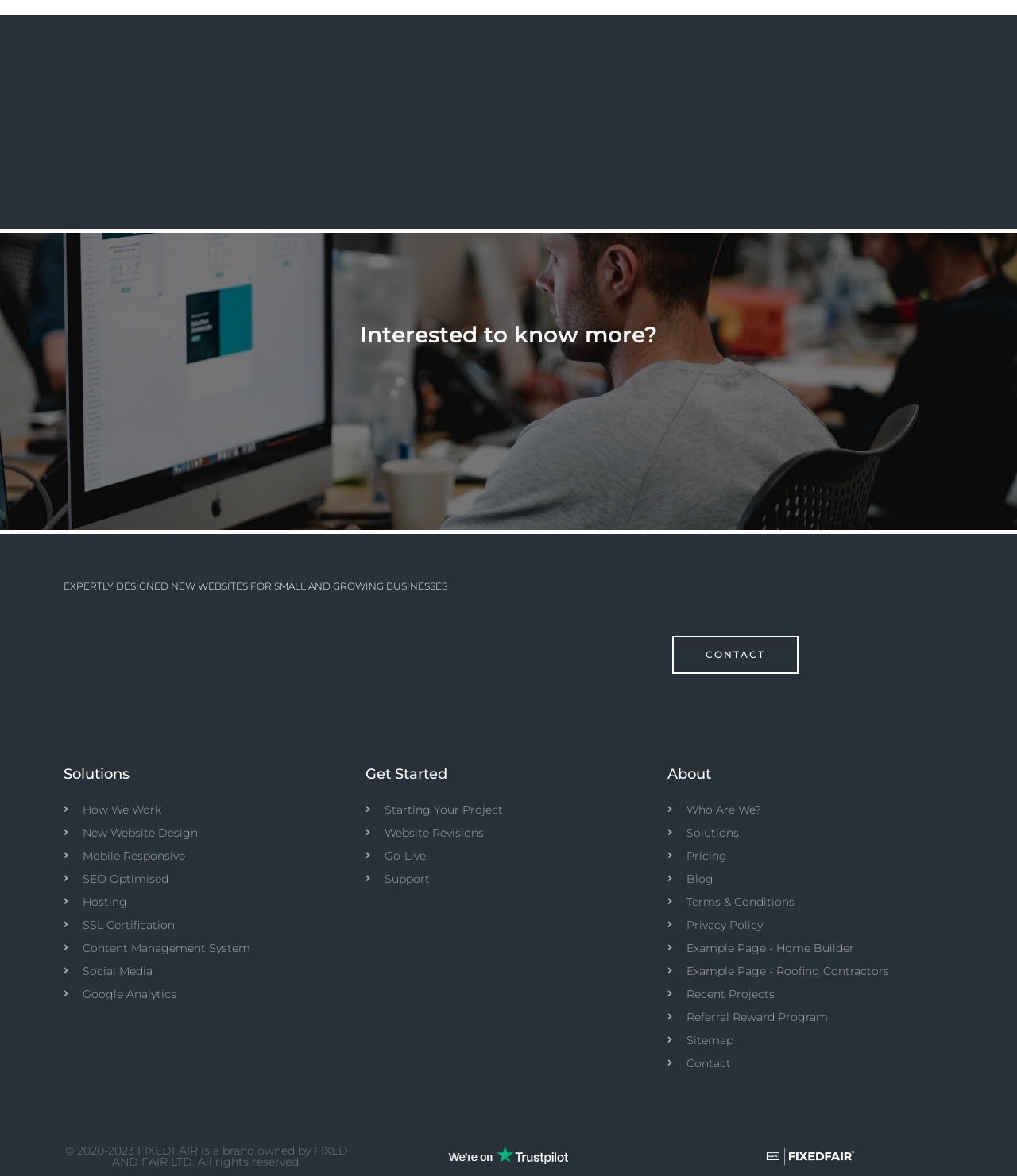Look at the image and give a detailed response to the following question: What is the main service offered by this company?

Based on the webpage, I can see that the company offers various services related to website design, such as 'New Website Design', 'Mobile Responsive', 'SEO Optimised', and more. This suggests that the main service offered by this company is website design.